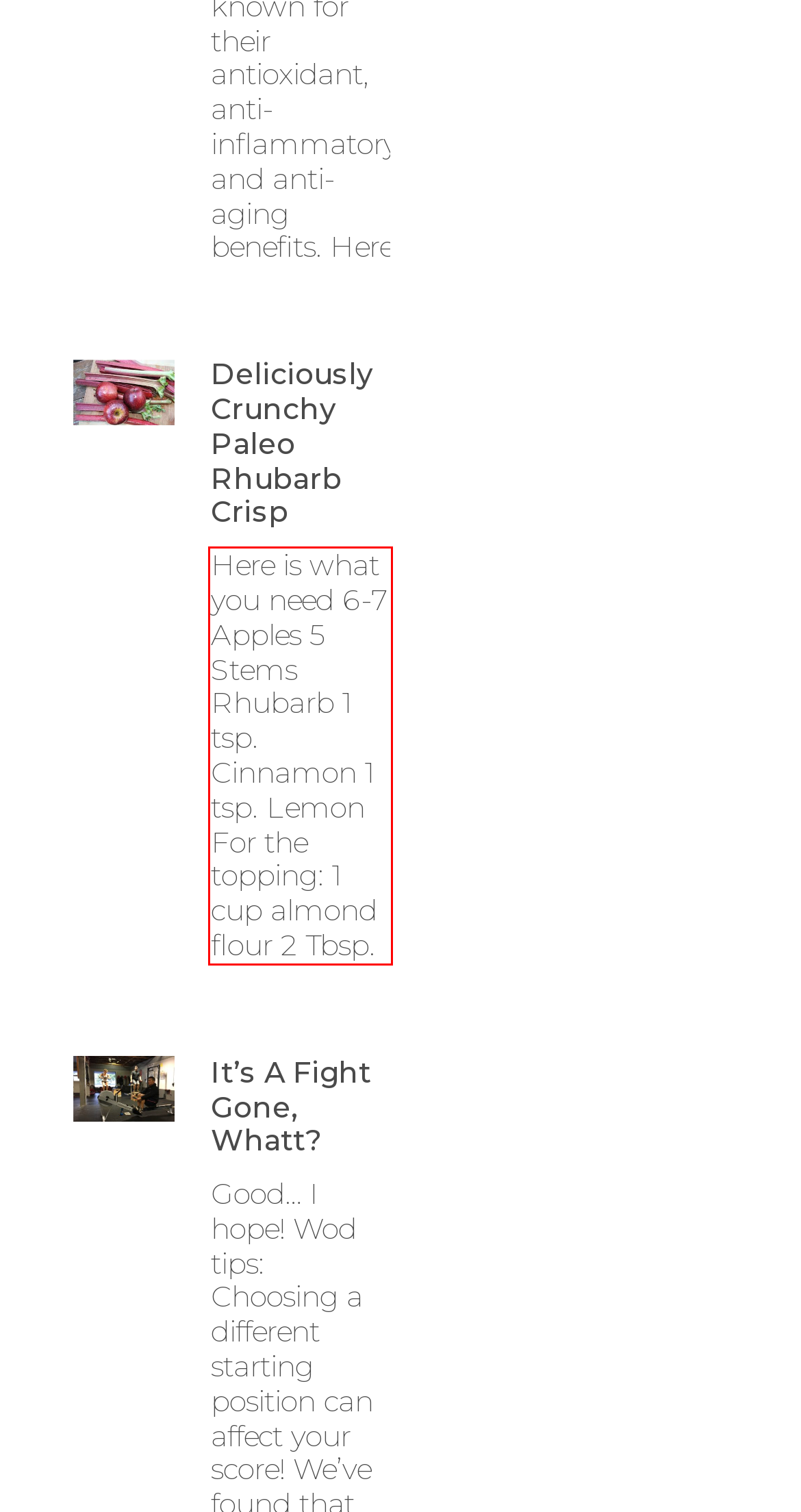You are given a webpage screenshot with a red bounding box around a UI element. Extract and generate the text inside this red bounding box.

Here is what you need 6-7 Apples 5 Stems Rhubarb 1 tsp. Cinnamon 1 tsp. Lemon For the topping: 1 cup almond flour 2 Tbsp.